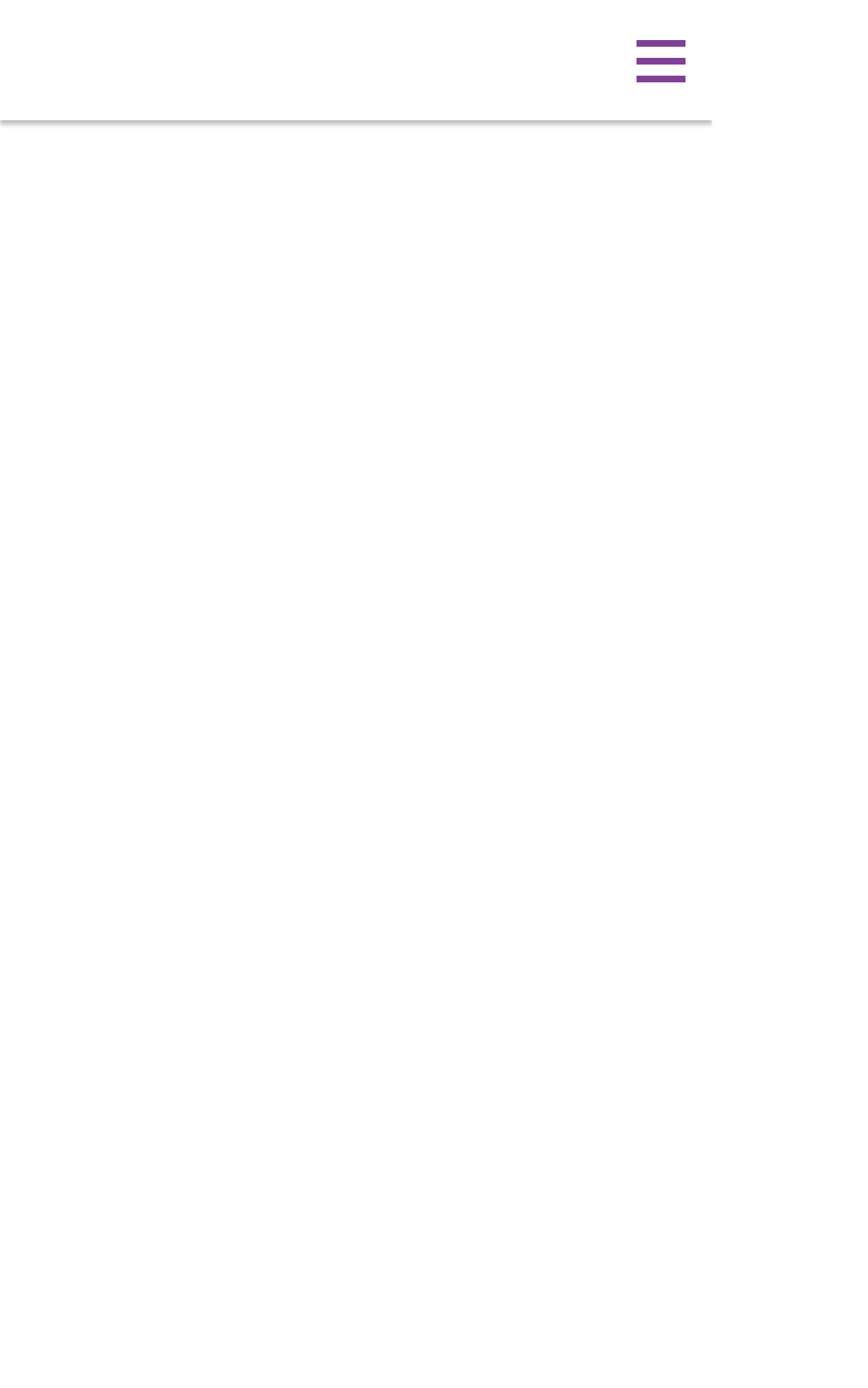Refer to the image and provide an in-depth answer to the question: 
What is the name of the person on the webpage?

I found the answer by looking at the heading element that says 'Urayoán Noel' and also the image with the same name, which suggests that the person in the image is Urayoán Noel.